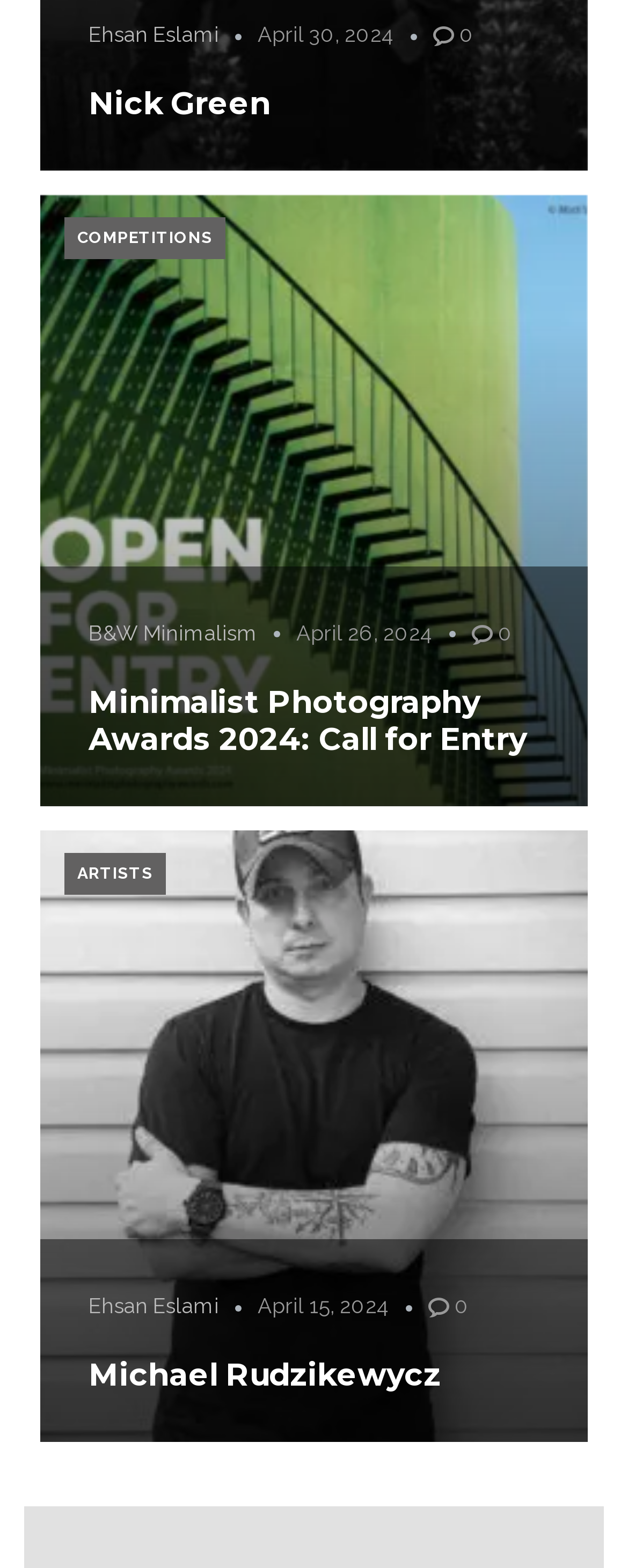Specify the bounding box coordinates of the area to click in order to follow the given instruction: "View Ehsan Eslami's profile."

[0.141, 0.012, 0.349, 0.034]